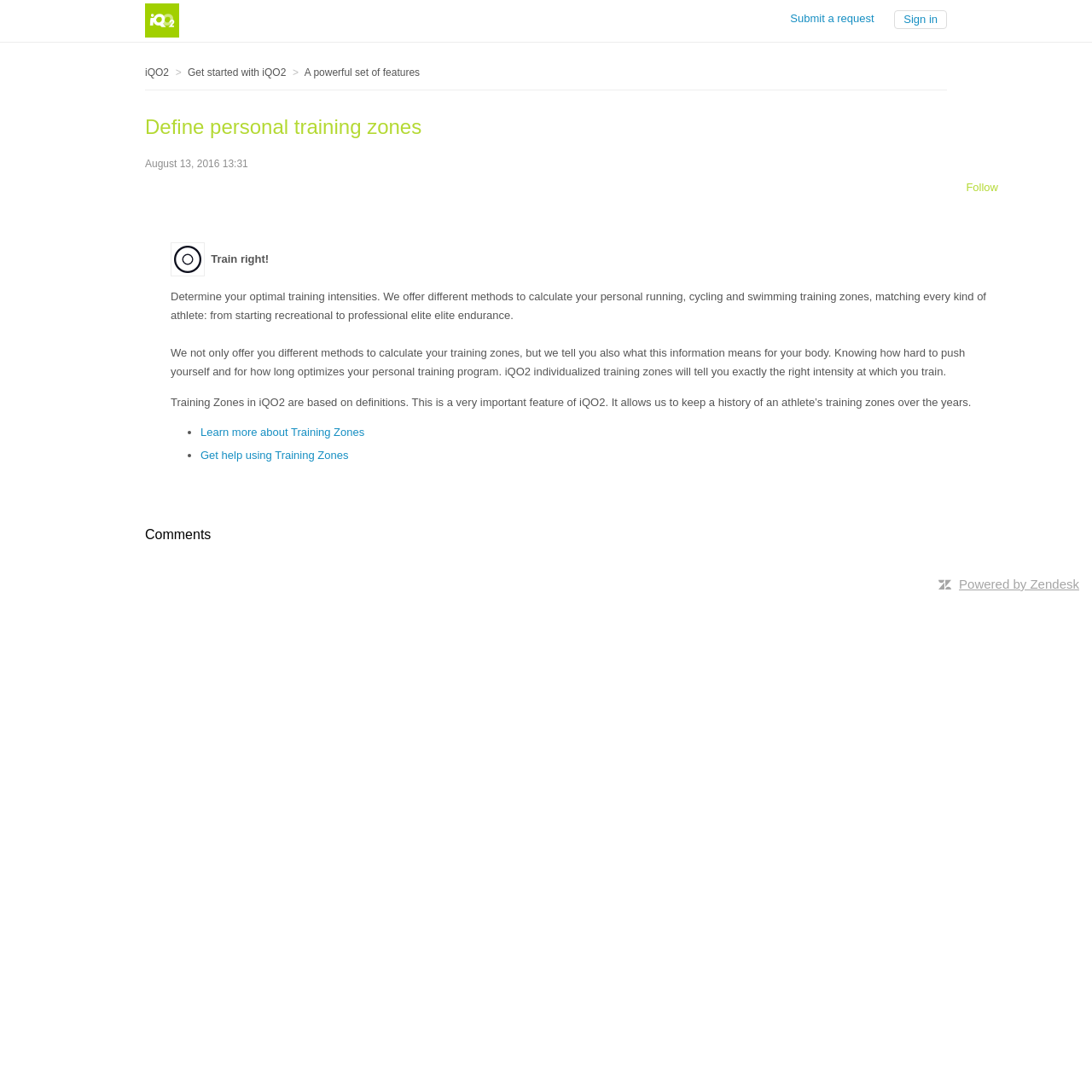Determine the bounding box coordinates for the UI element matching this description: "Sign in".

[0.819, 0.009, 0.867, 0.026]